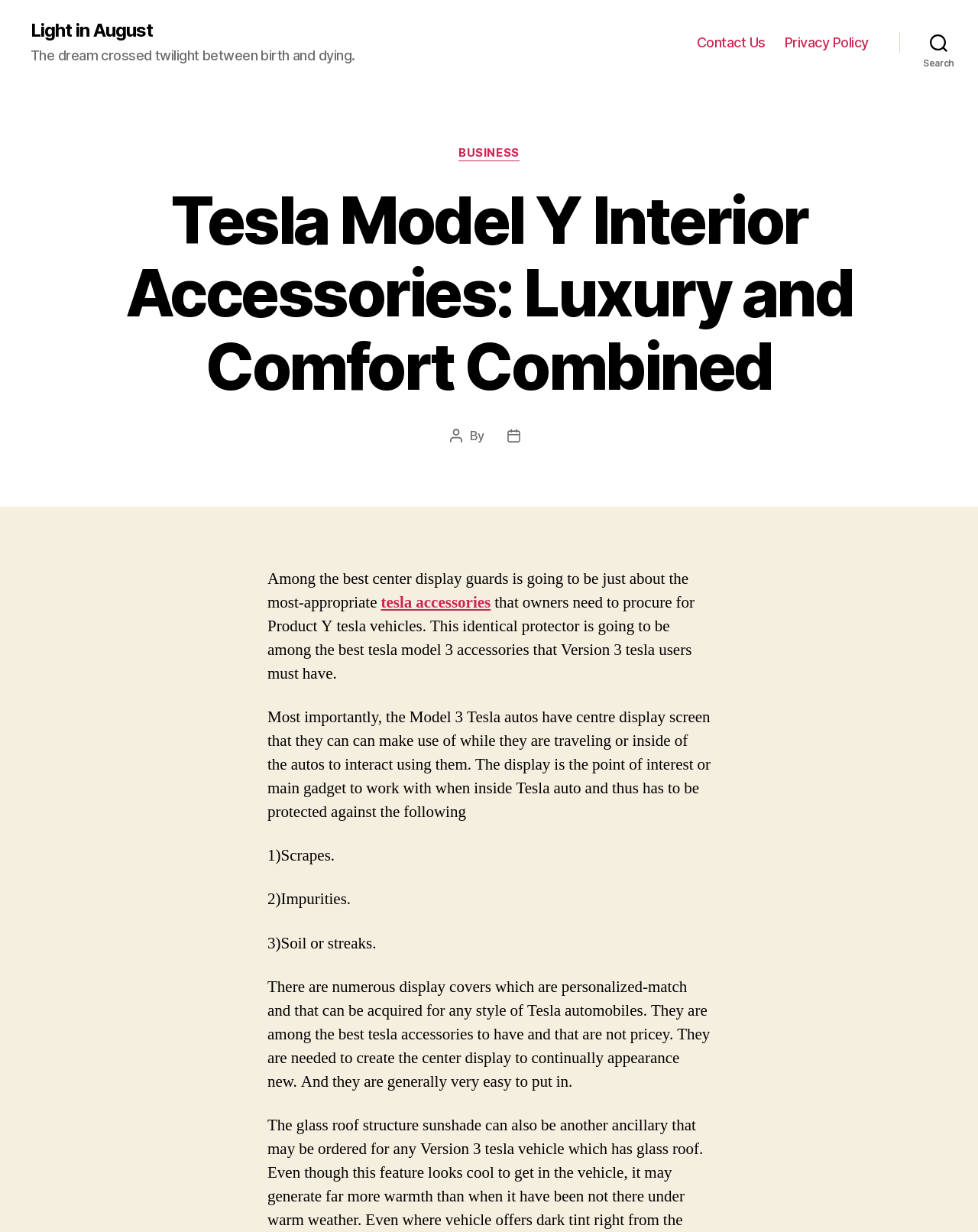Calculate the bounding box coordinates of the UI element given the description: "Contact Us".

[0.712, 0.028, 0.783, 0.041]